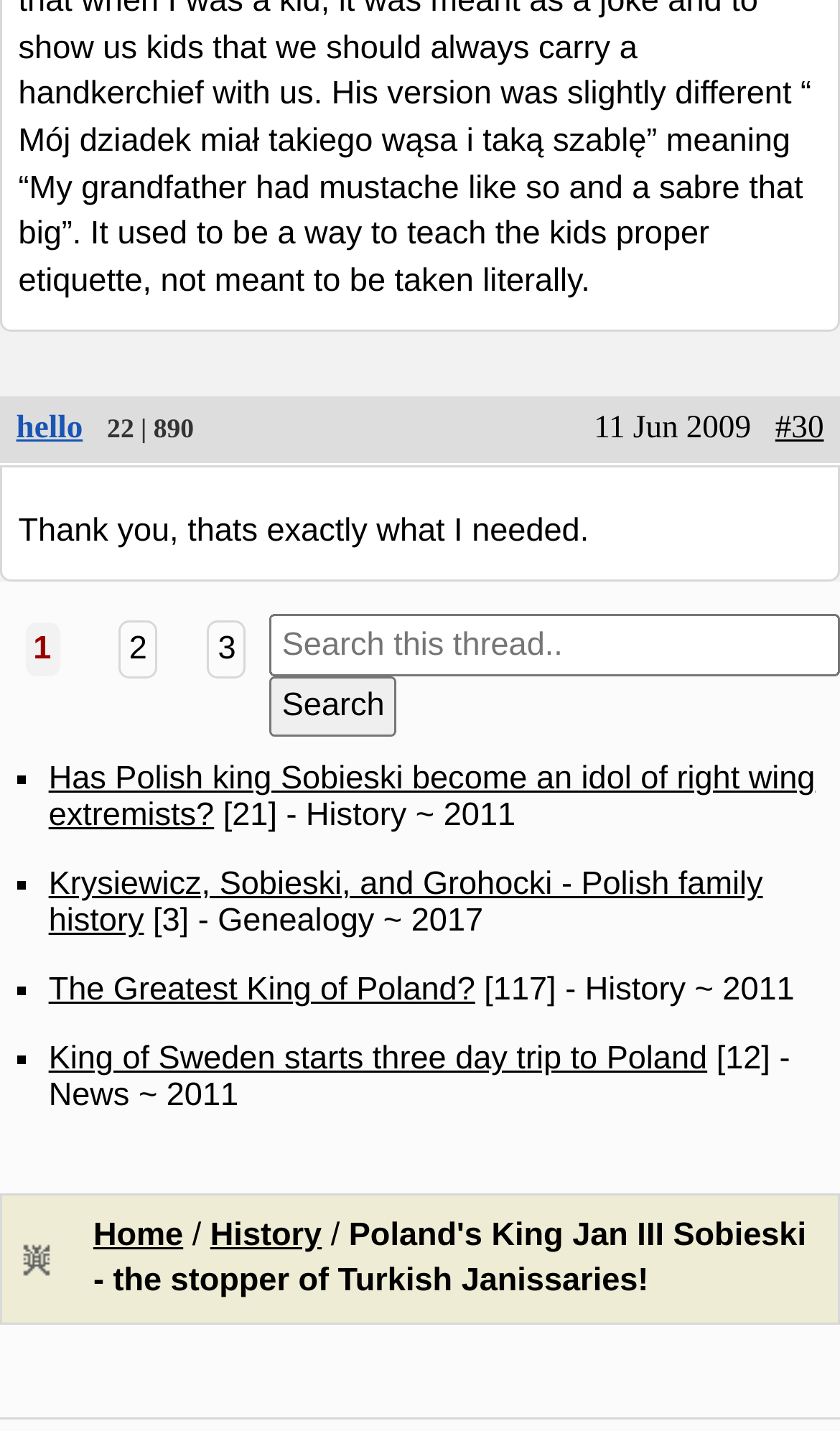Please specify the bounding box coordinates of the clickable section necessary to execute the following command: "Go to page 2".

[0.141, 0.434, 0.187, 0.474]